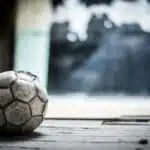What is the likely weather condition in the scene?
Answer with a single word or phrase, using the screenshot for reference.

Warm day